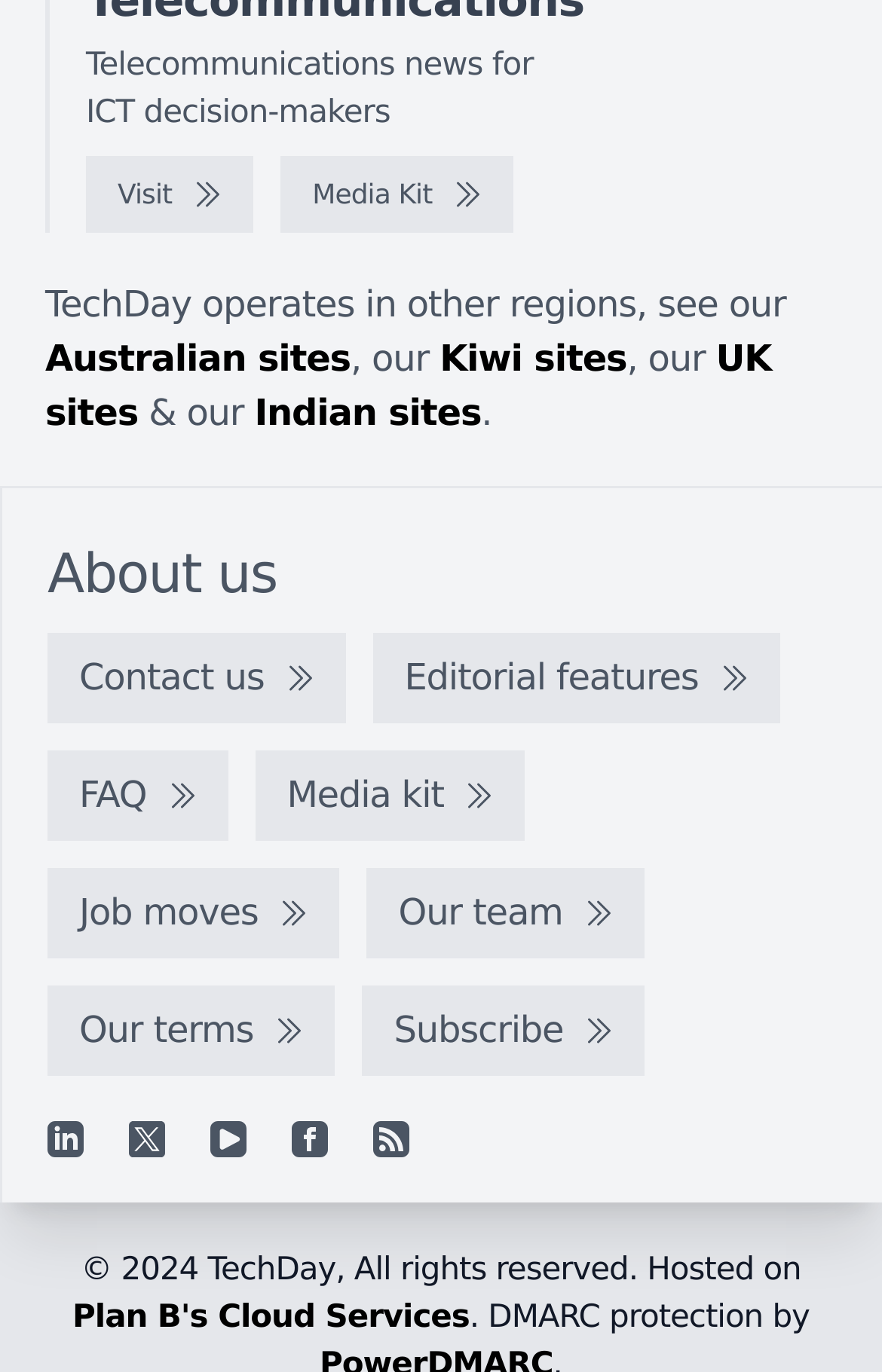Based on the image, please elaborate on the answer to the following question:
What is the main topic of this webpage?

Based on the static text 'Telecommunications news for ICT decision-makers' at the top of the webpage, it is clear that the main topic of this webpage is related to telecommunications news, specifically targeted at ICT decision-makers.